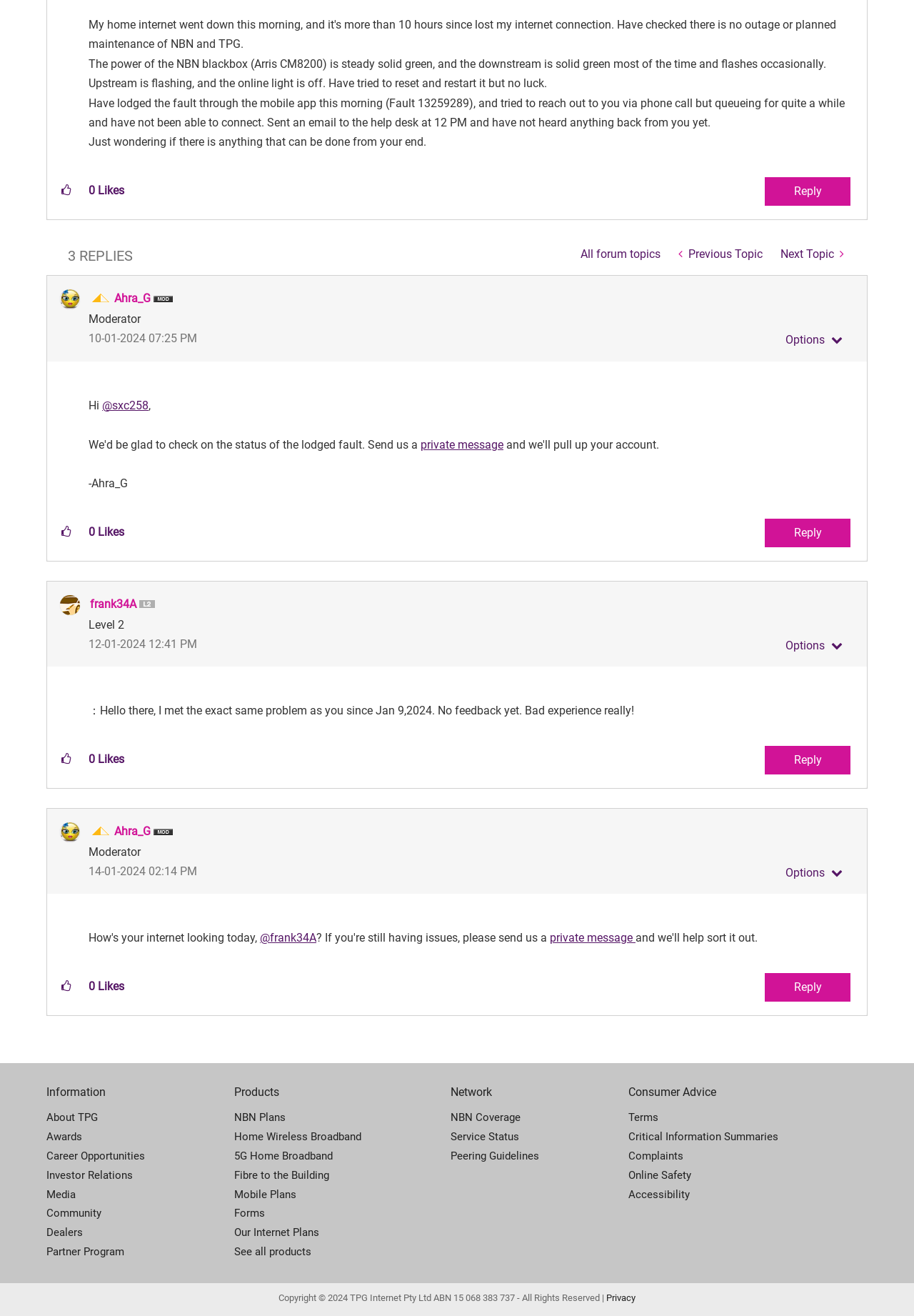Predict the bounding box of the UI element based on the description: "Mobile Plans". The coordinates should be four float numbers between 0 and 1, formatted as [left, top, right, bottom].

[0.256, 0.9, 0.493, 0.915]